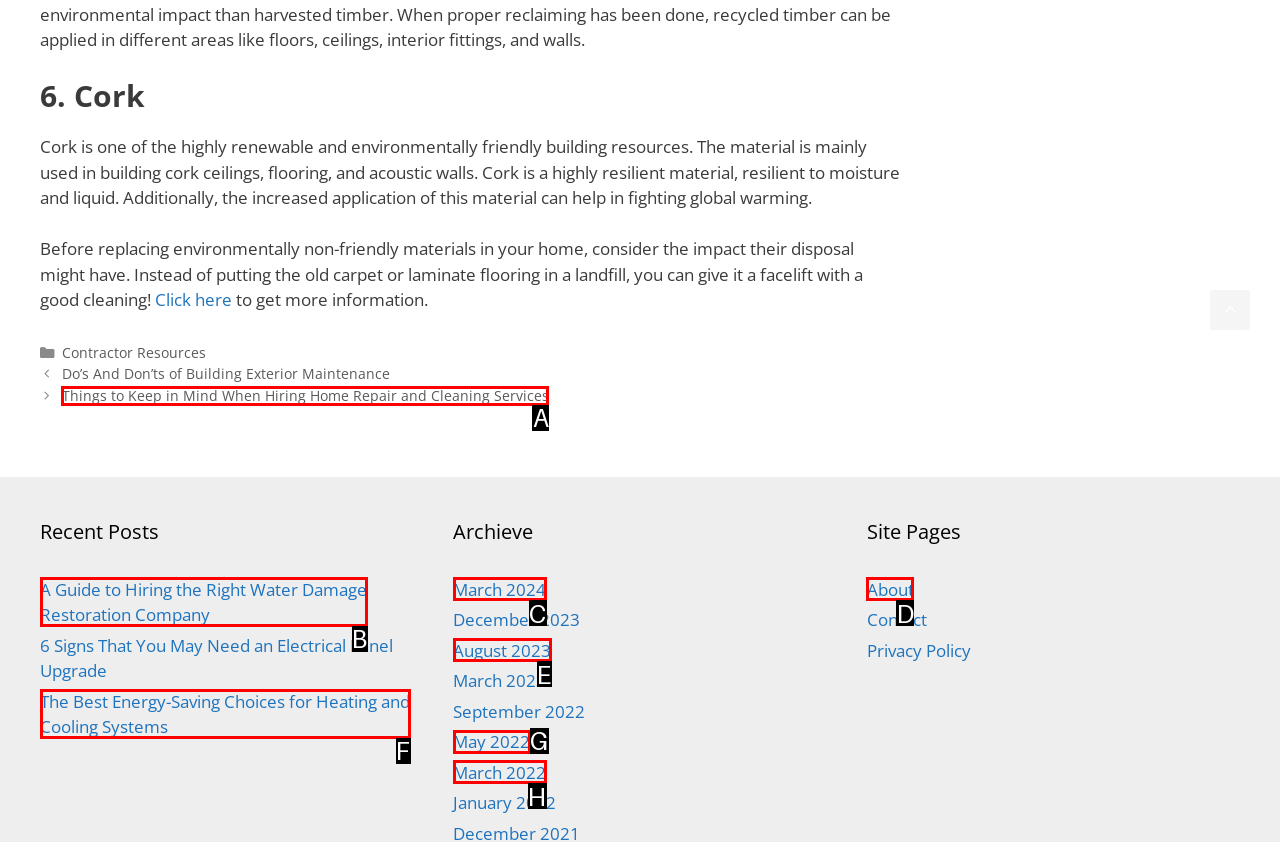Which option aligns with the description: About? Respond by selecting the correct letter.

D